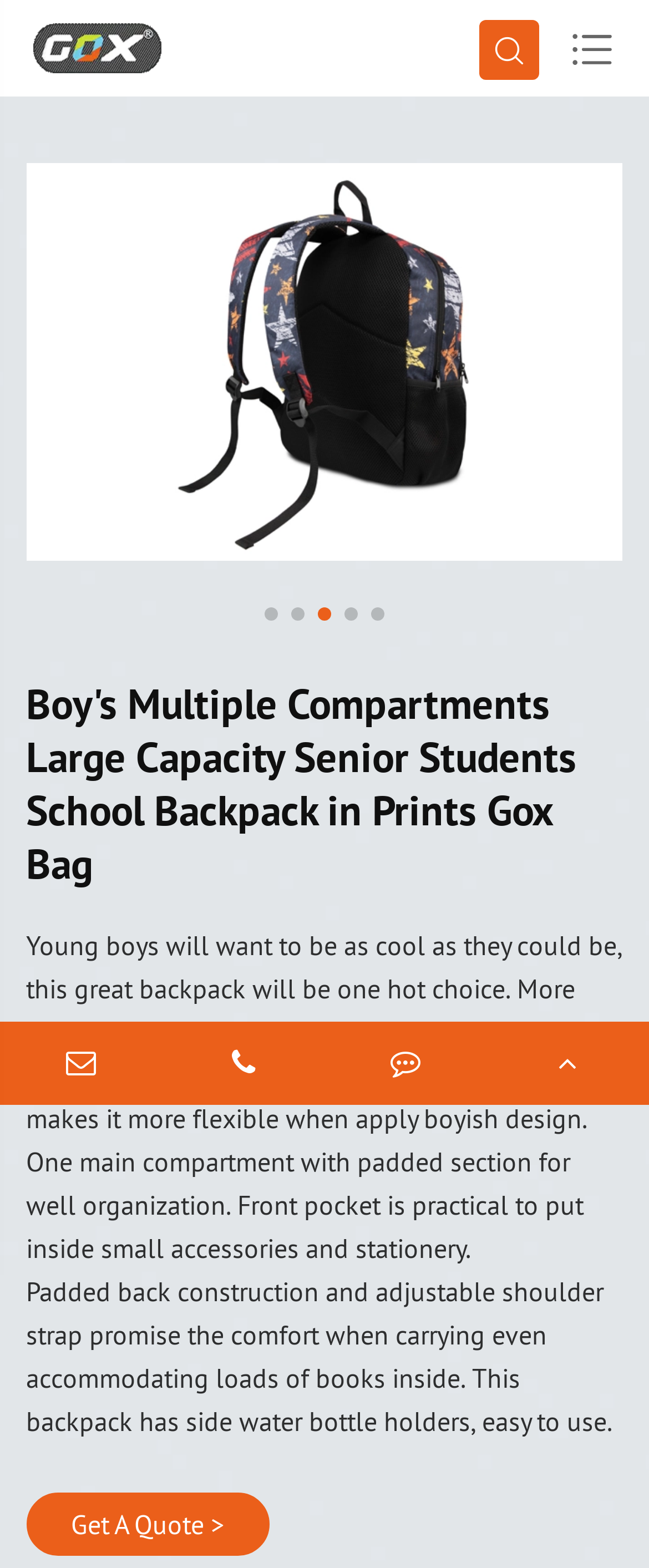Answer the following query with a single word or phrase:
What is the main compartment of the backpack used for?

Well organization